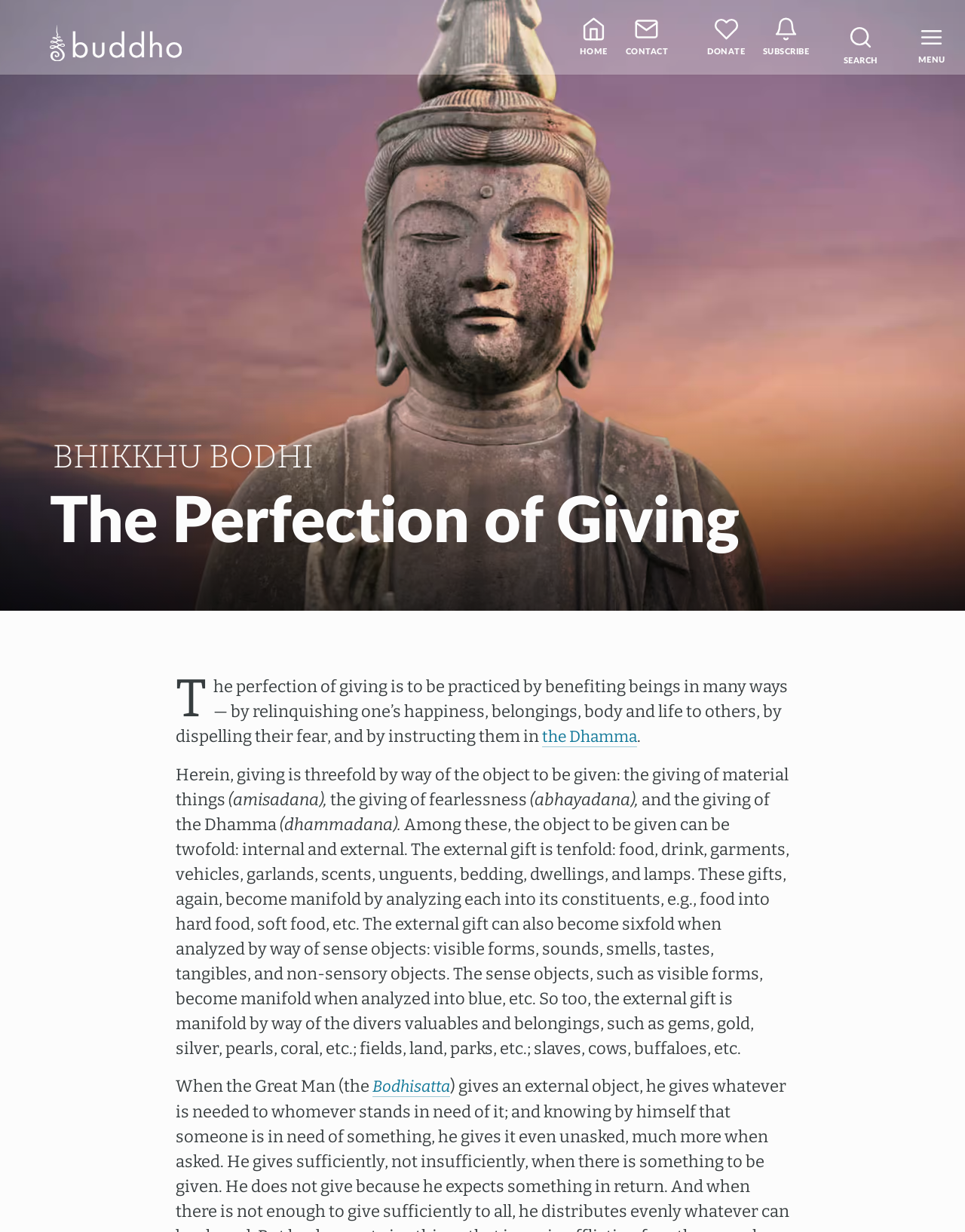How many languages are available on the website?
Provide a comprehensive and detailed answer to the question.

I looked at the links on the webpage and found that there are two language options available: 'EN' and 'NL'.